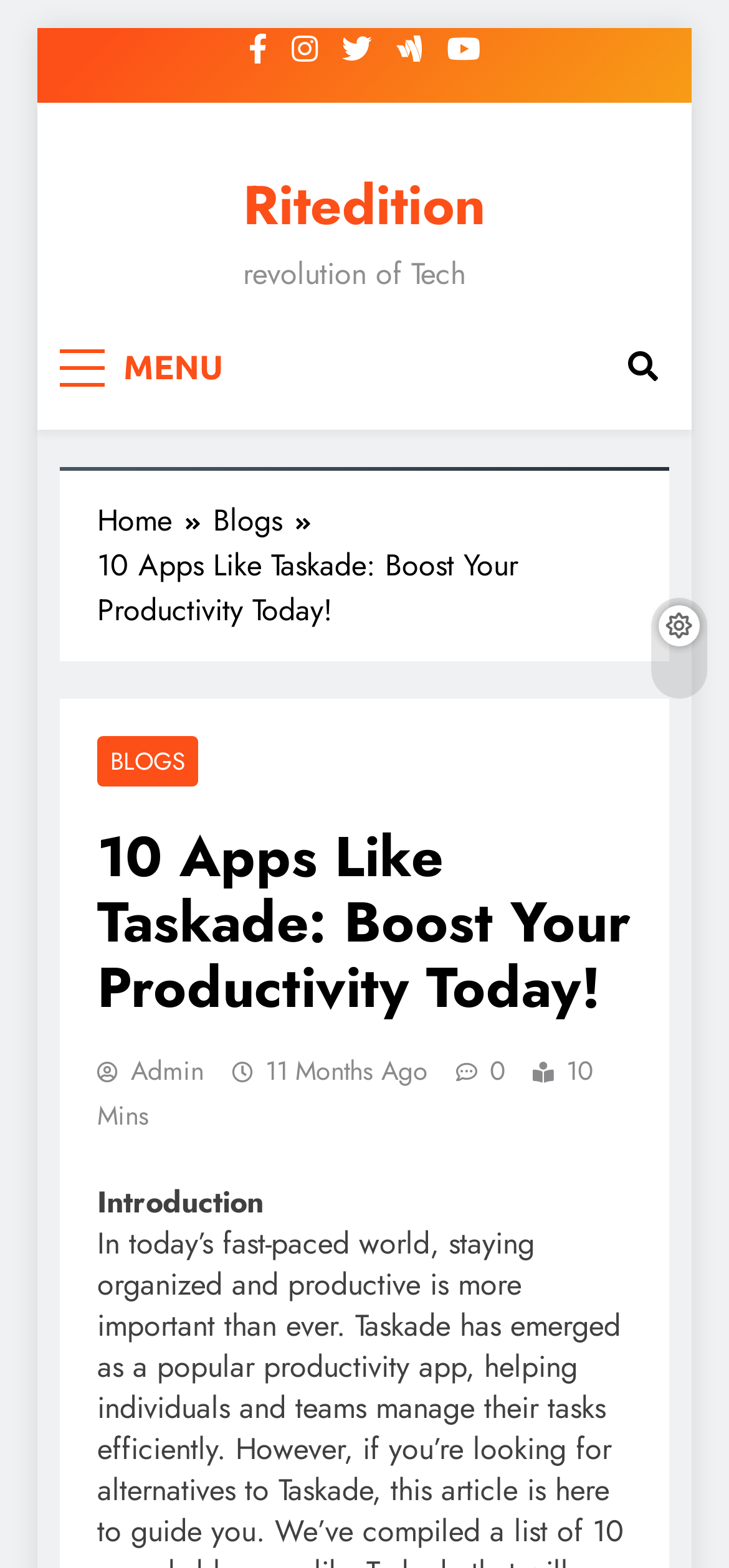How many links are in the navigation breadcrumbs?
Provide a fully detailed and comprehensive answer to the question.

I counted the links in the navigation breadcrumbs section, which are 'Home', 'Blogs', and the current page '10 Apps Like Taskade: Boost Your Productivity Today!'. There are 4 links in total.